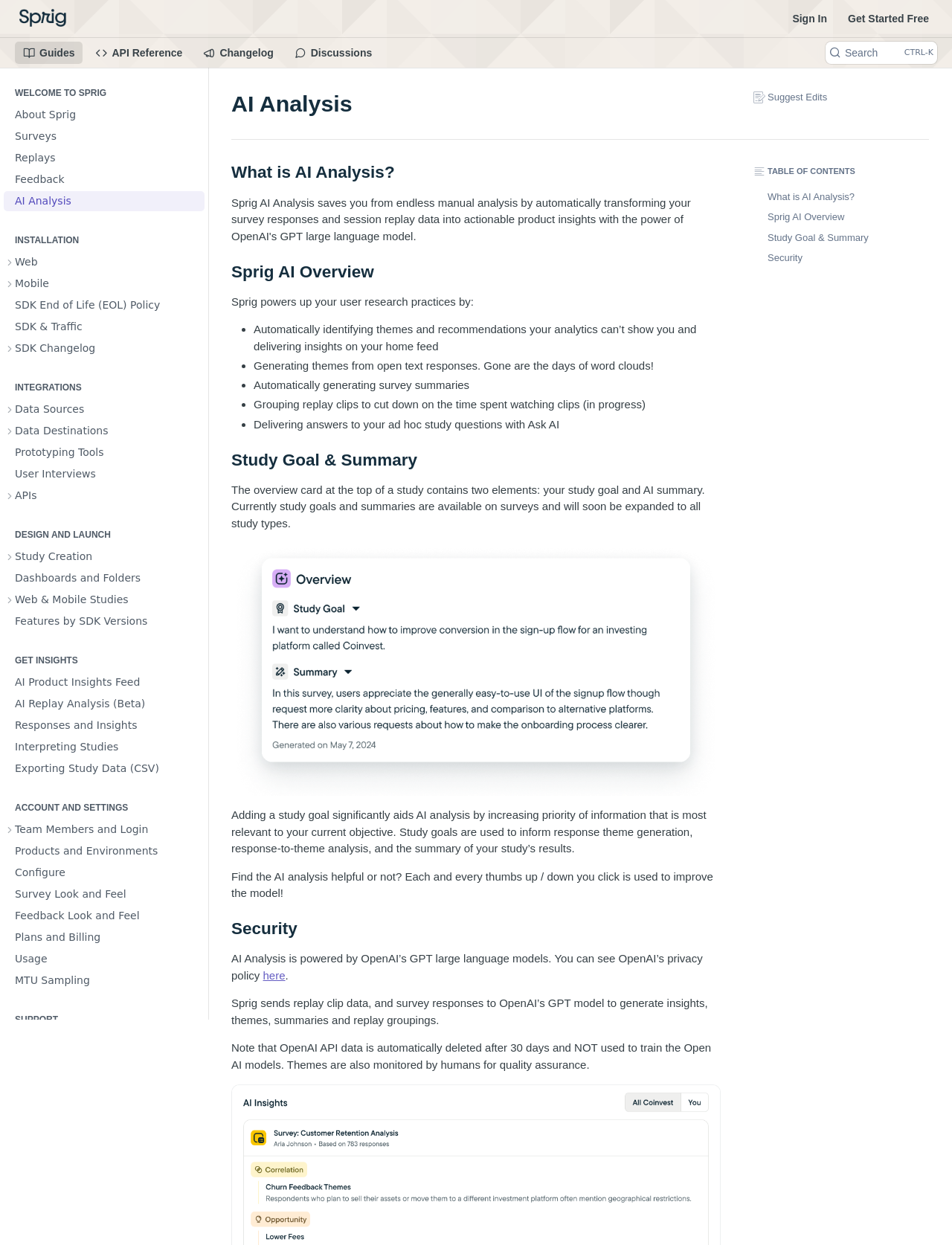Locate the bounding box coordinates of the region to be clicked to comply with the following instruction: "Get started for free". The coordinates must be four float numbers between 0 and 1, in the form [left, top, right, bottom].

[0.882, 0.006, 0.984, 0.024]